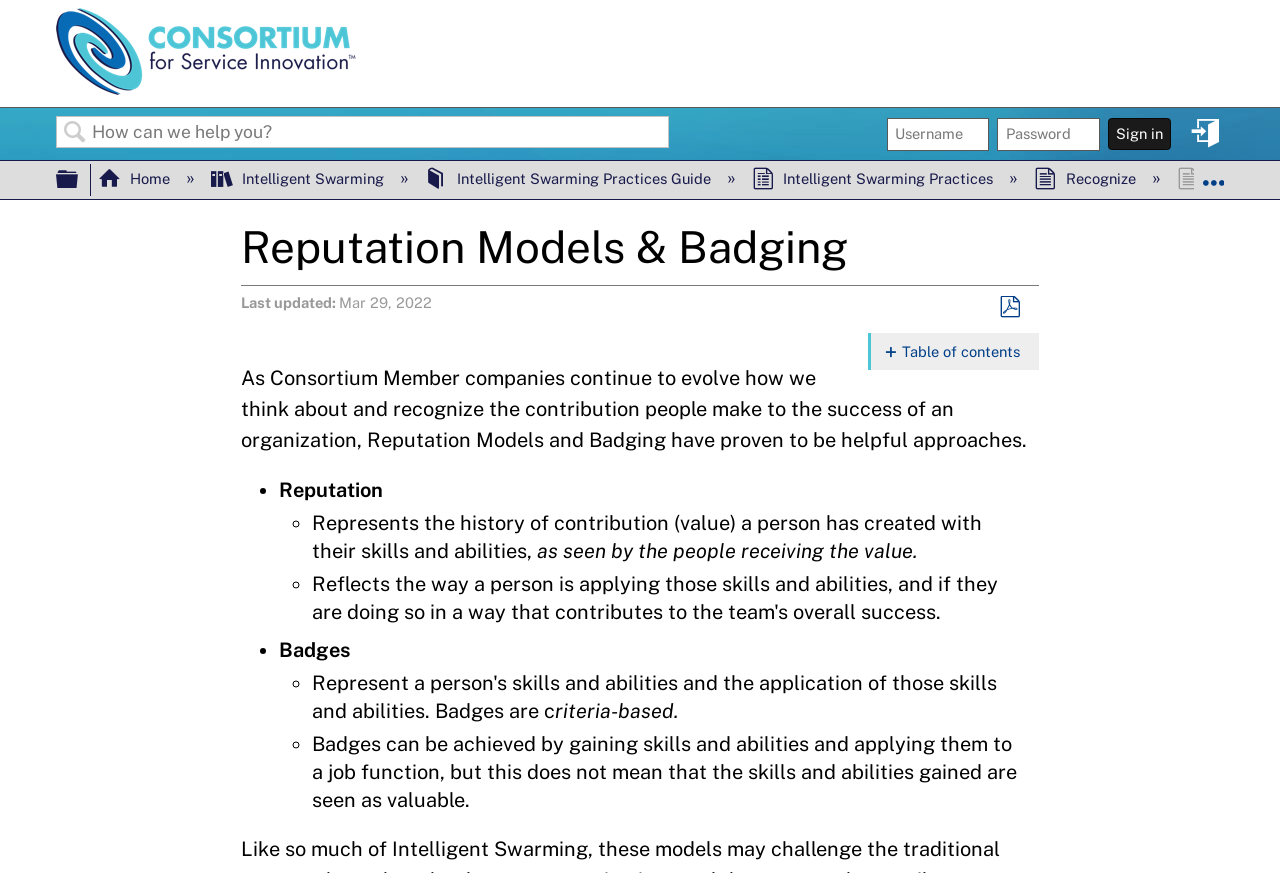Give a one-word or phrase response to the following question: What is the purpose of Reputation Models?

Recognize contribution